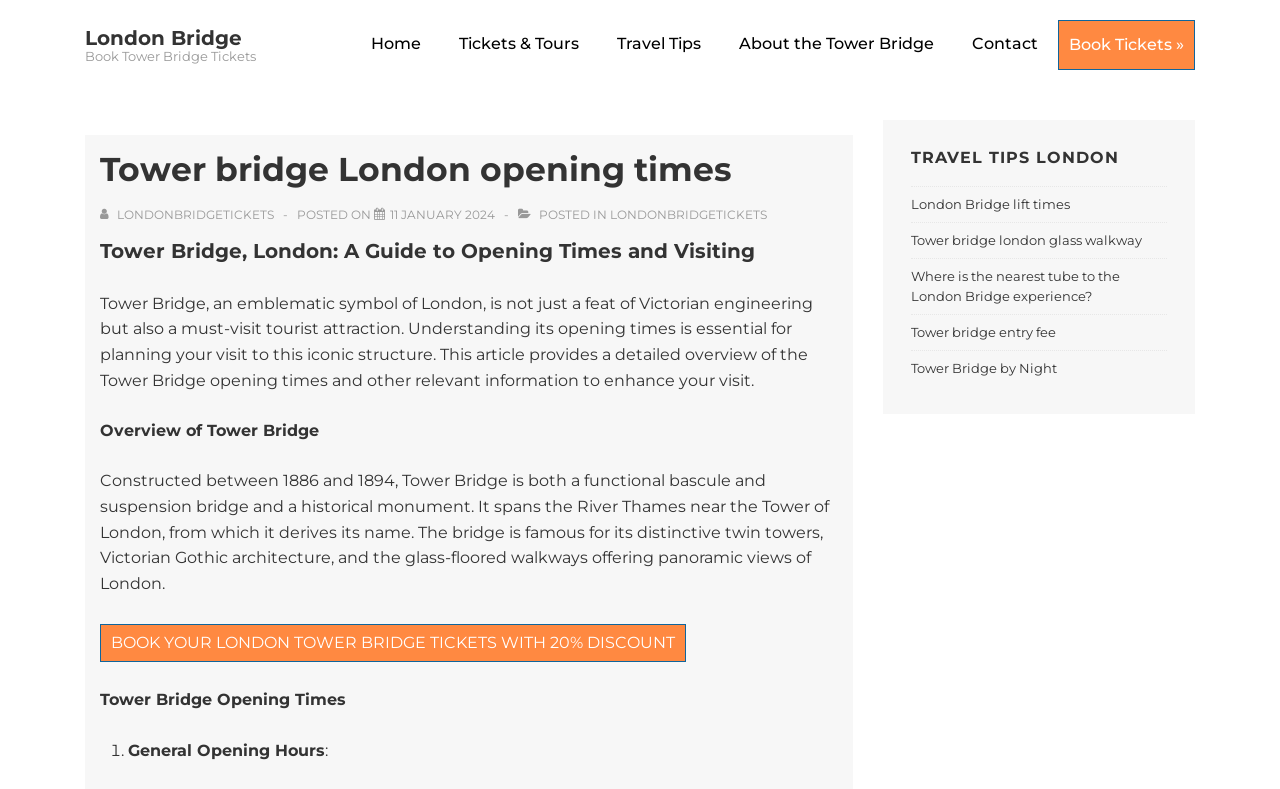Please locate the bounding box coordinates of the element that needs to be clicked to achieve the following instruction: "Check Tower Bridge Opening Times". The coordinates should be four float numbers between 0 and 1, i.e., [left, top, right, bottom].

[0.305, 0.262, 0.387, 0.281]